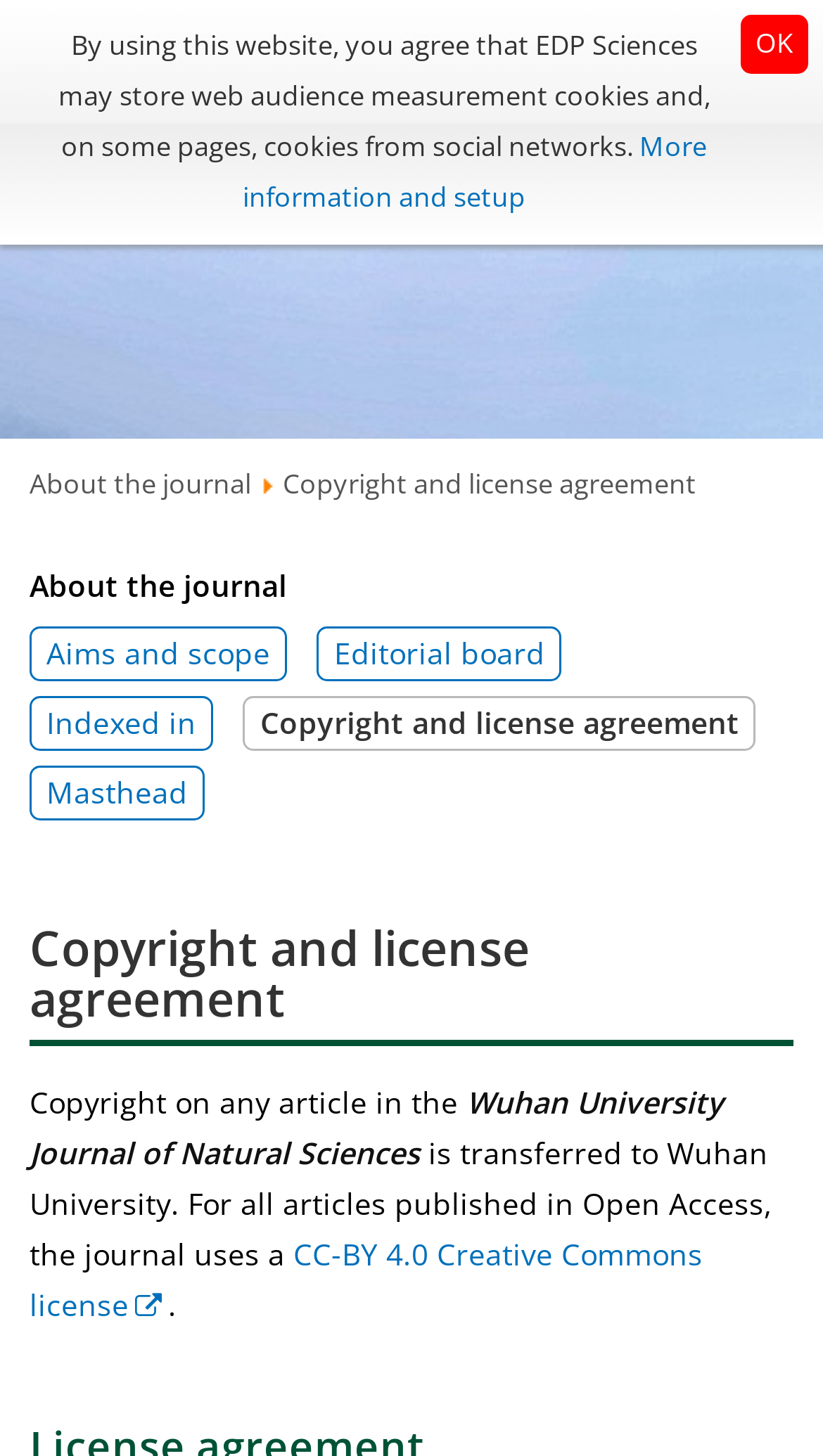Answer the question using only a single word or phrase: 
What is the purpose of the 'About the journal' link?

To provide information about the journal